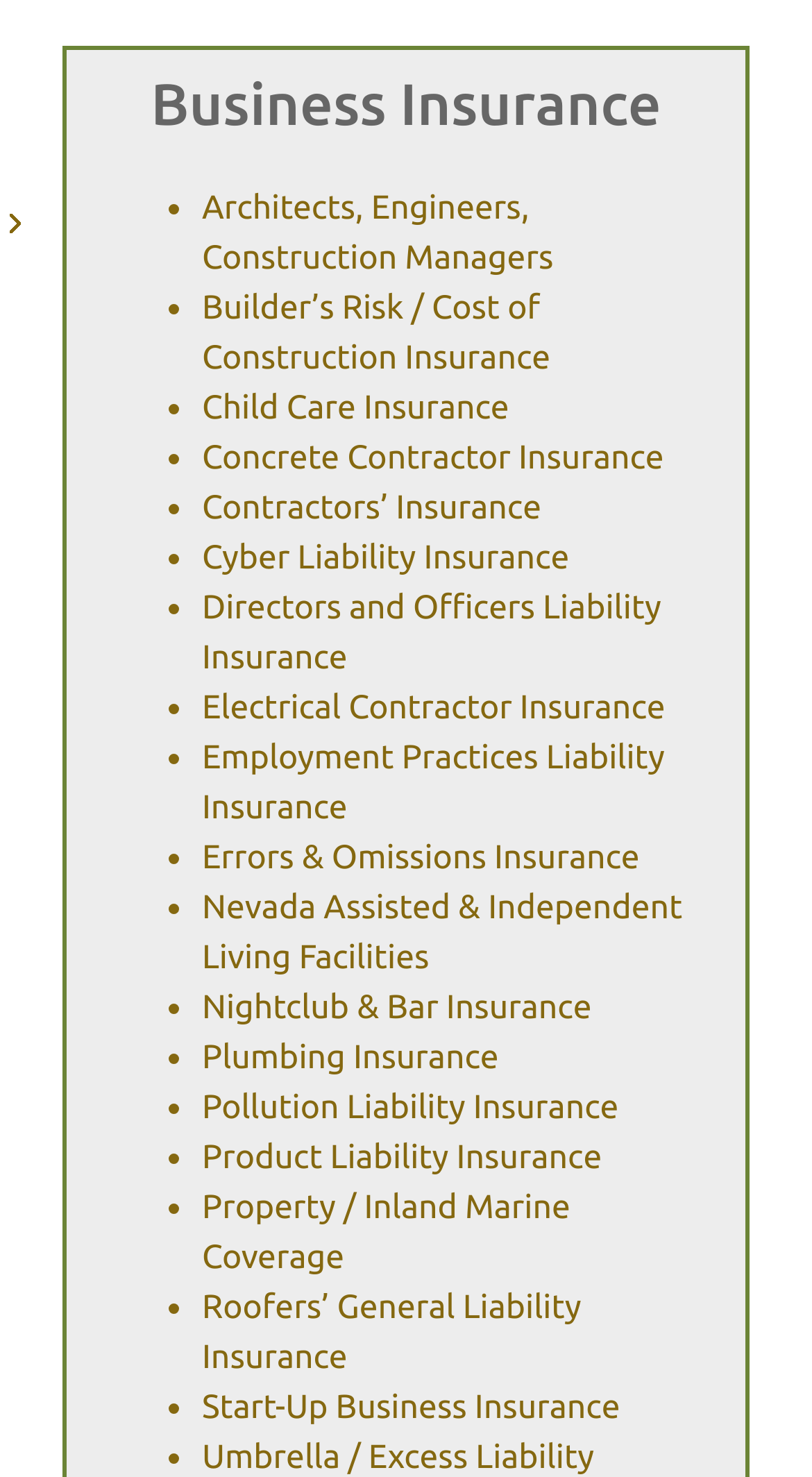Identify the bounding box coordinates of the region I need to click to complete this instruction: "Learn about Directors and Officers Liability Insurance".

[0.249, 0.399, 0.815, 0.458]